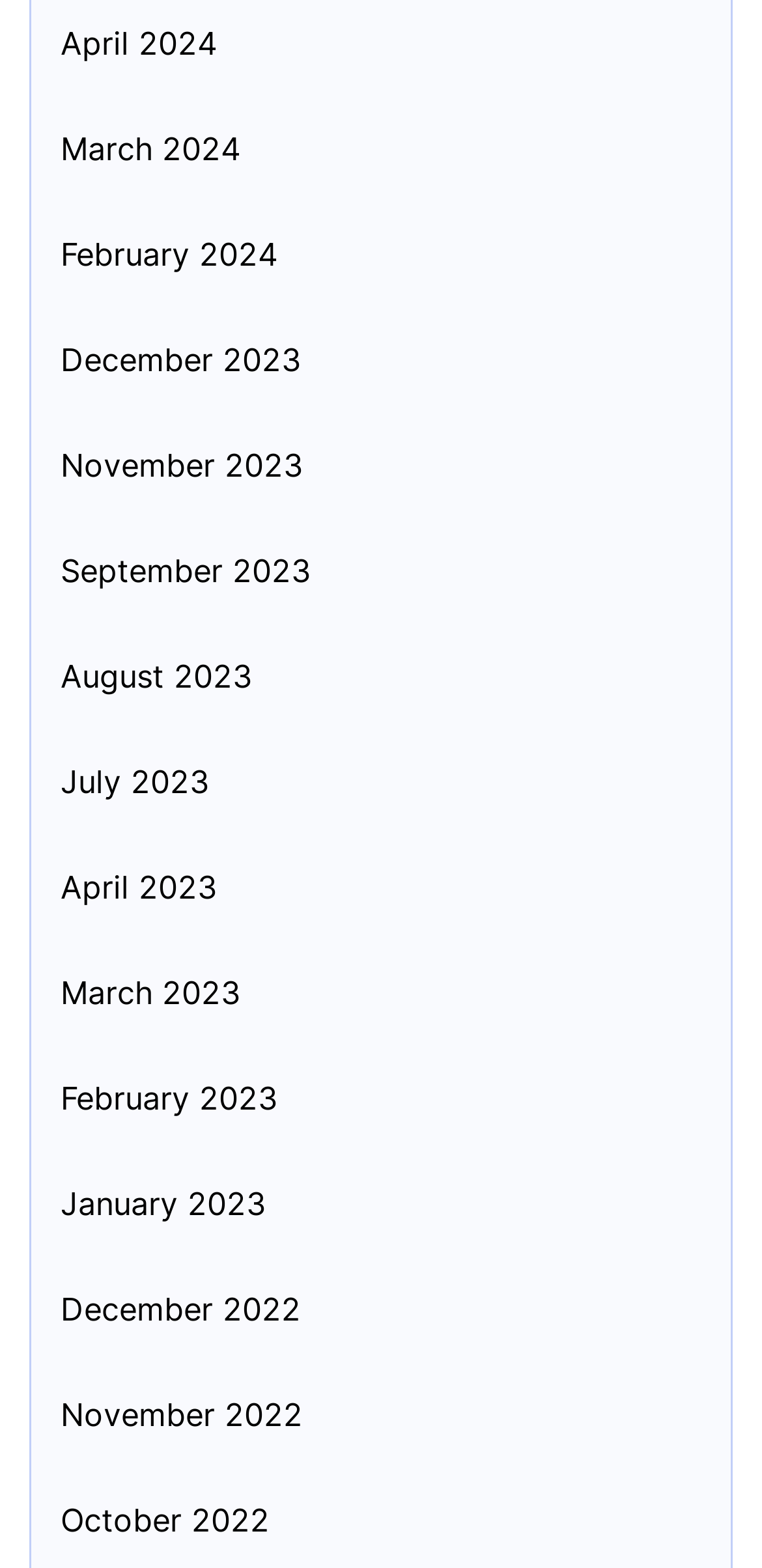Pinpoint the bounding box coordinates of the clickable area necessary to execute the following instruction: "browse February 2024". The coordinates should be given as four float numbers between 0 and 1, namely [left, top, right, bottom].

[0.079, 0.147, 0.364, 0.177]